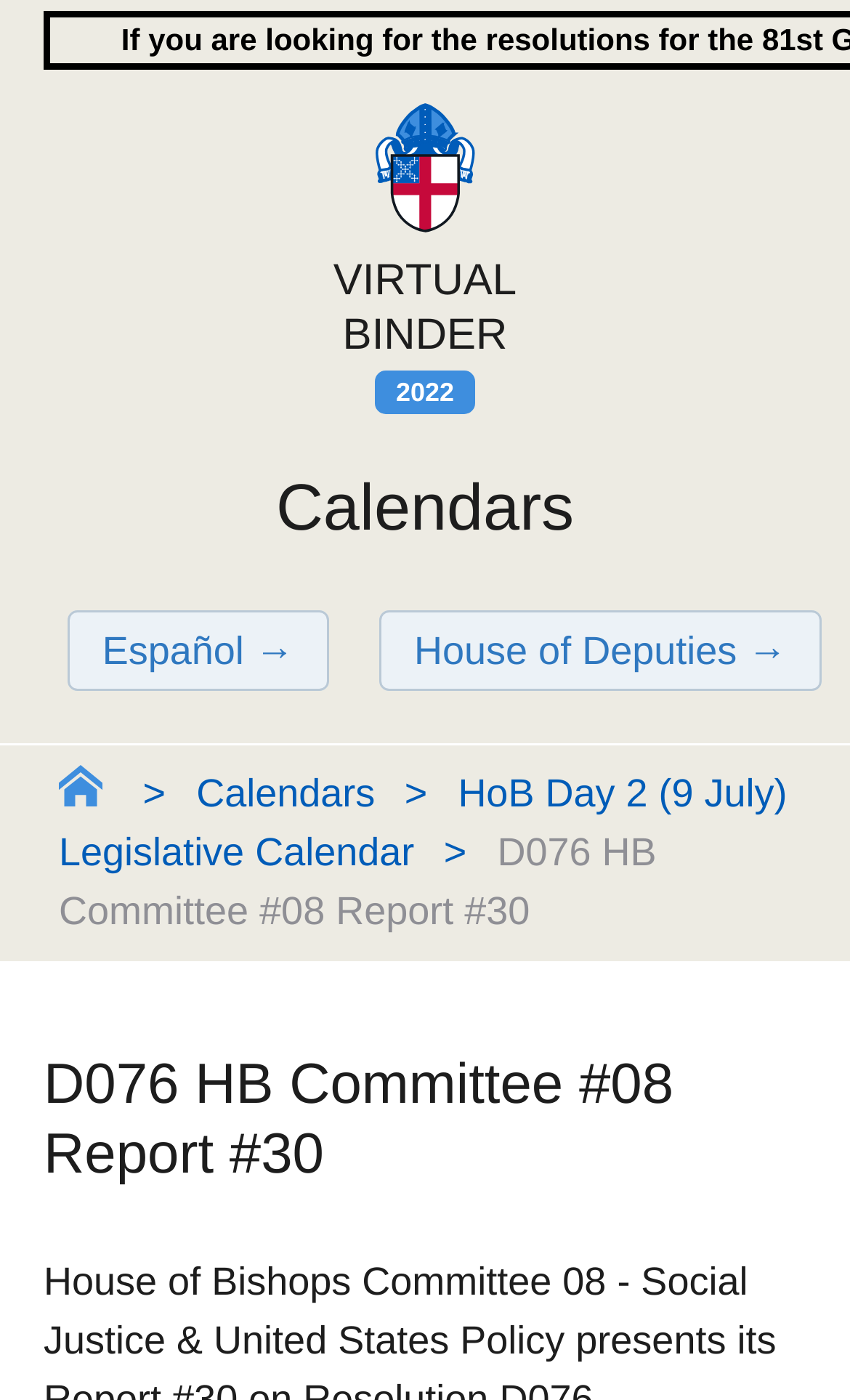Please provide the main heading of the webpage content.

VIRTUAL
BINDER

2022